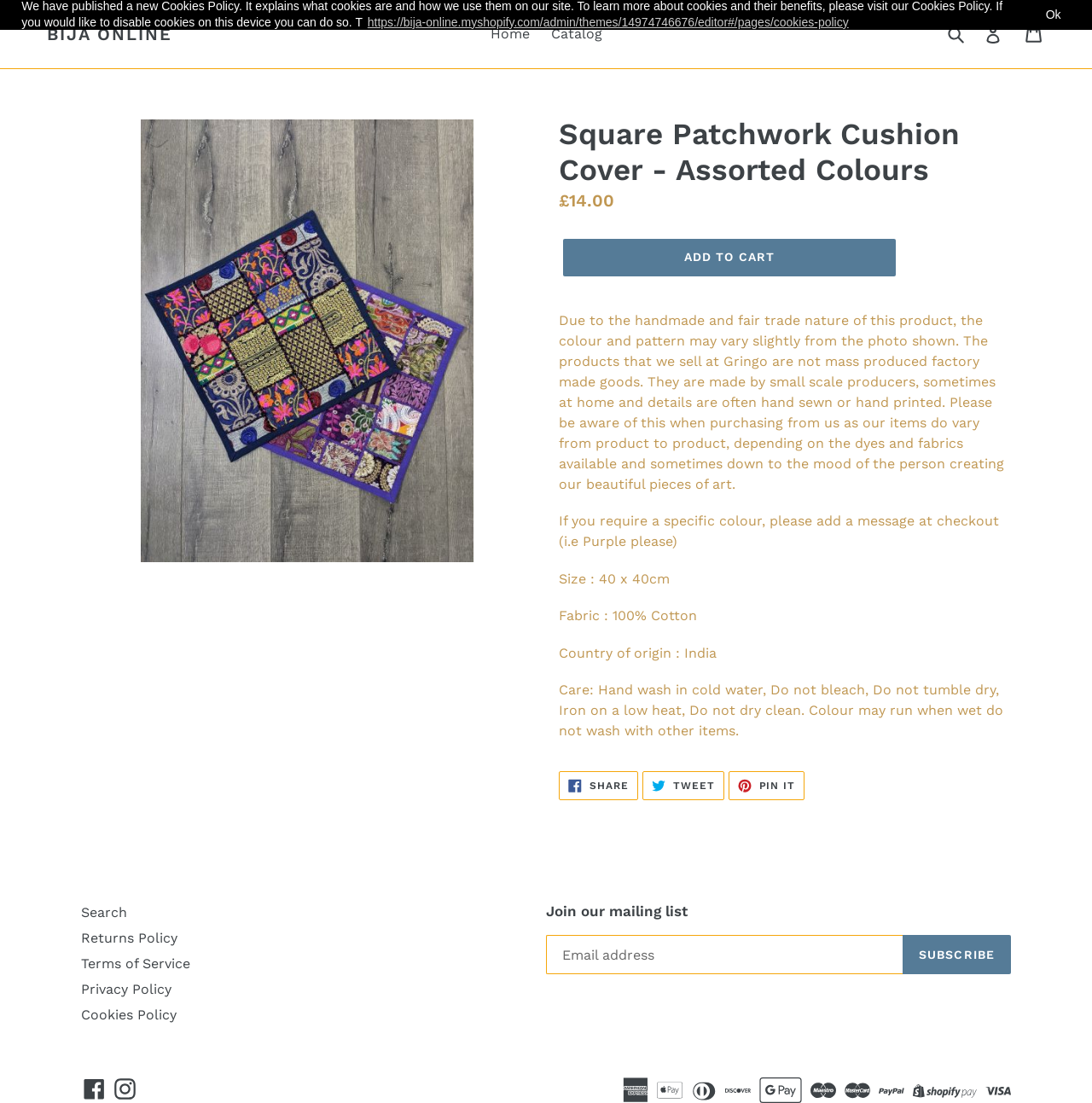Please provide the bounding box coordinates for the UI element as described: "Share Share on Facebook". The coordinates must be four floats between 0 and 1, represented as [left, top, right, bottom].

[0.512, 0.699, 0.584, 0.726]